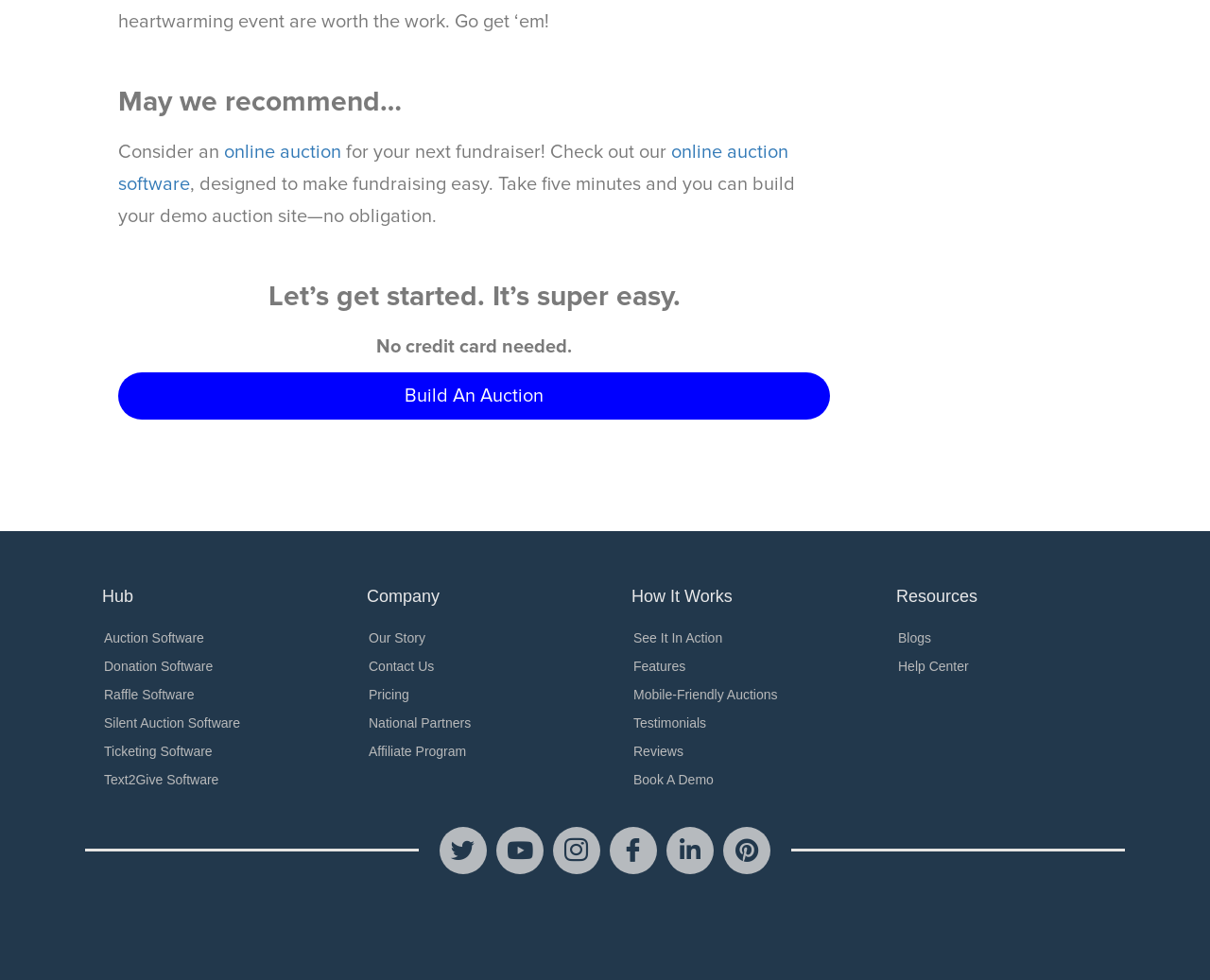What is the company section about?
Utilize the information in the image to give a detailed answer to the question.

The company section on the webpage contains links to various pages, including 'Our Story', 'Contact Us', 'Pricing', 'National Partners', and 'Affiliate Program'. This section seems to provide information about the company, its history, and its services.